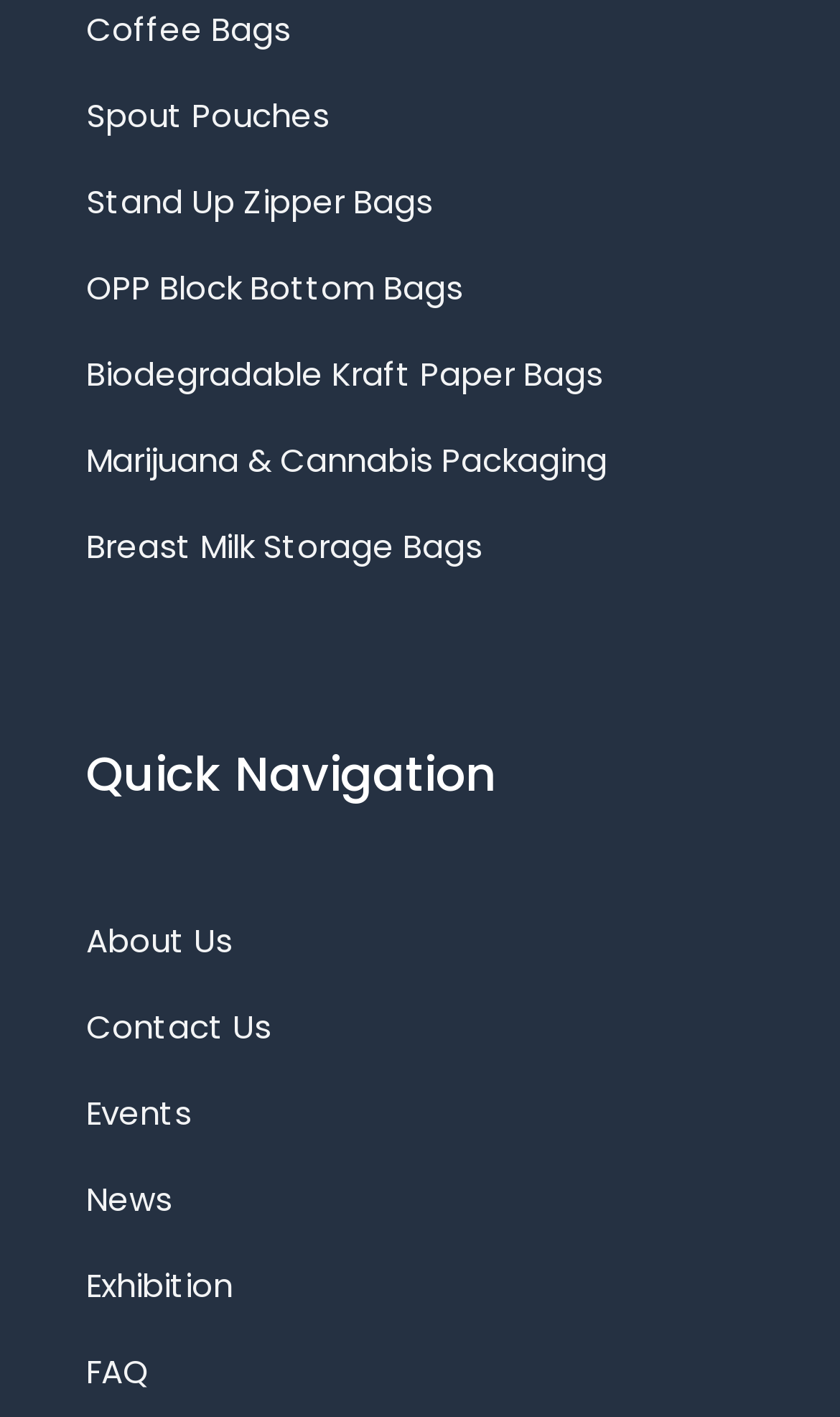Indicate the bounding box coordinates of the element that needs to be clicked to satisfy the following instruction: "View November 2021". The coordinates should be four float numbers between 0 and 1, i.e., [left, top, right, bottom].

None